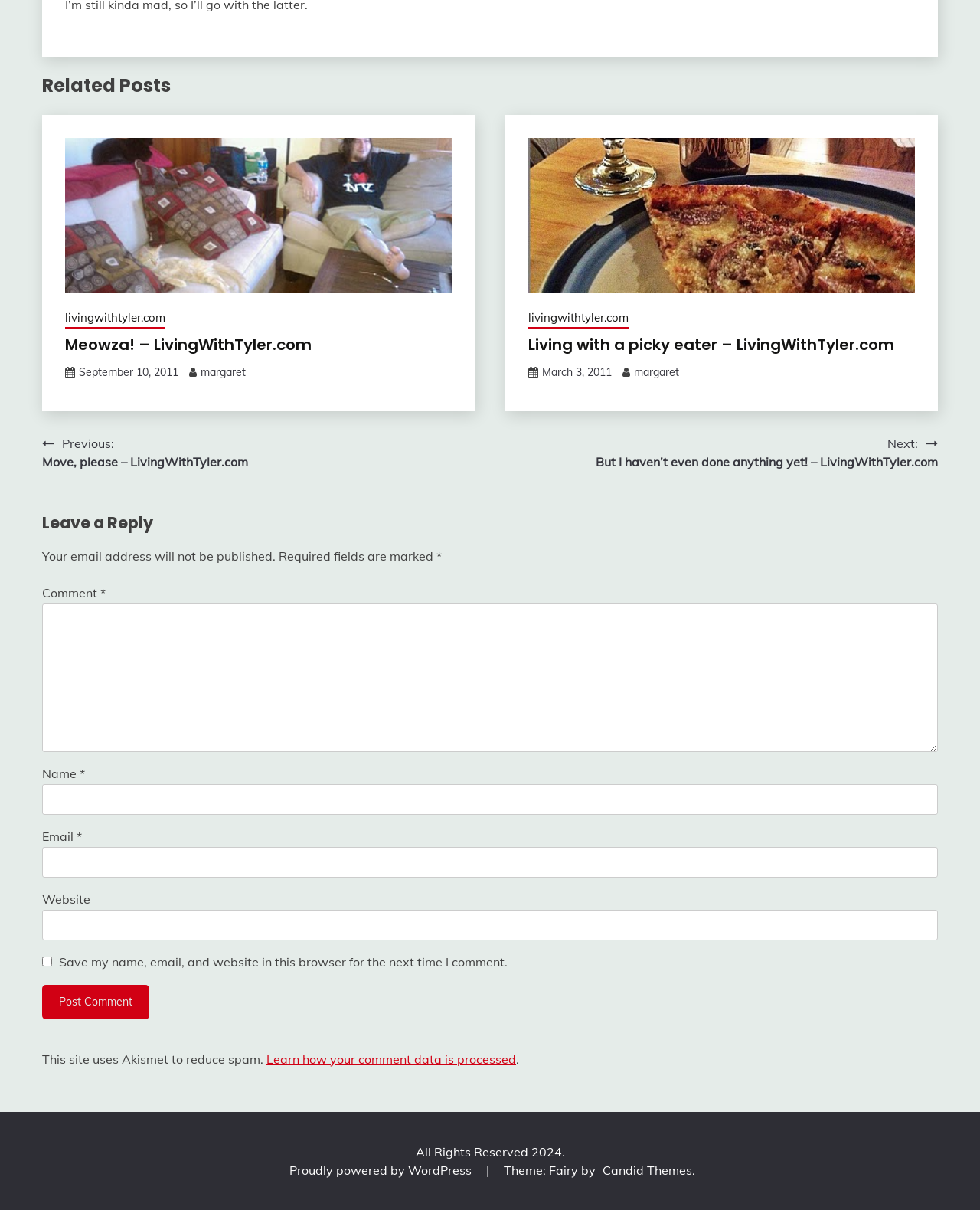Please answer the following question using a single word or phrase: 
What is the name of the website?

LivingWithTyler.com